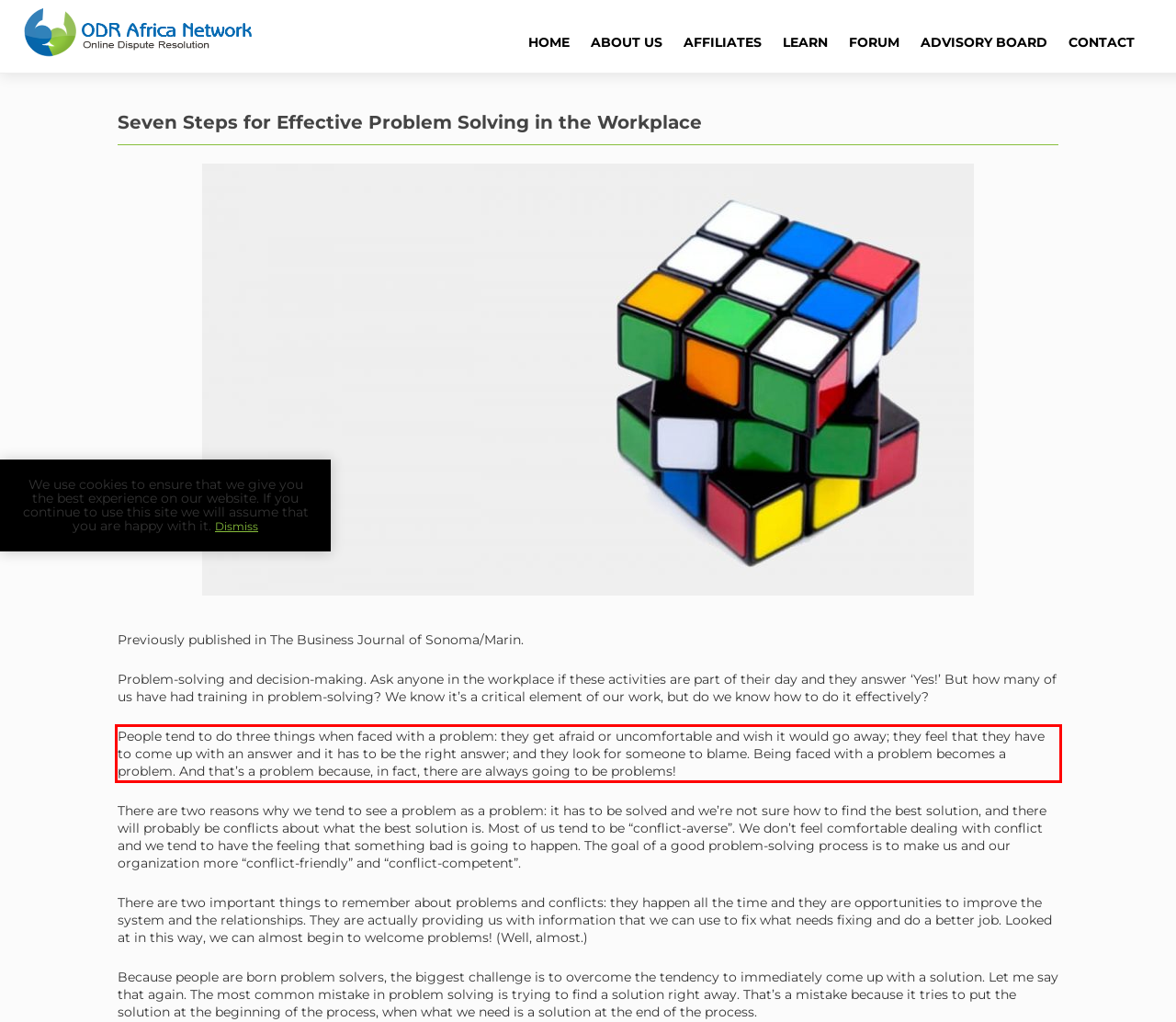Look at the provided screenshot of the webpage and perform OCR on the text within the red bounding box.

People tend to do three things when faced with a problem: they get afraid or uncomfortable and wish it would go away; they feel that they have to come up with an answer and it has to be the right answer; and they look for someone to blame. Being faced with a problem becomes a problem. And that’s a problem because, in fact, there are always going to be problems!